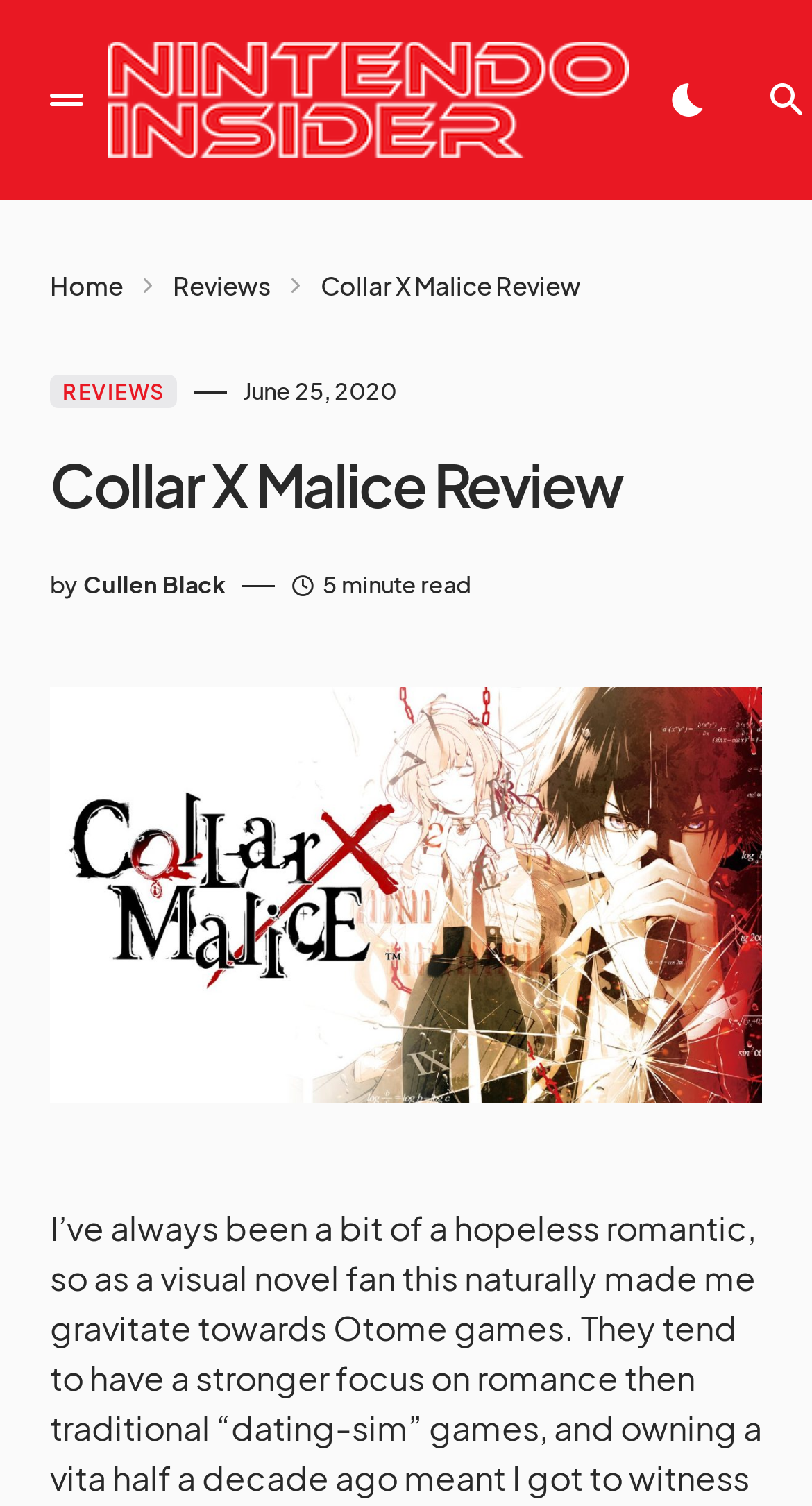Please answer the following question as detailed as possible based on the image: 
Who is the author of the review?

I found the author's name by looking at the link element that says 'Cullen Black' which is located below the main heading and next to the text 'by'.